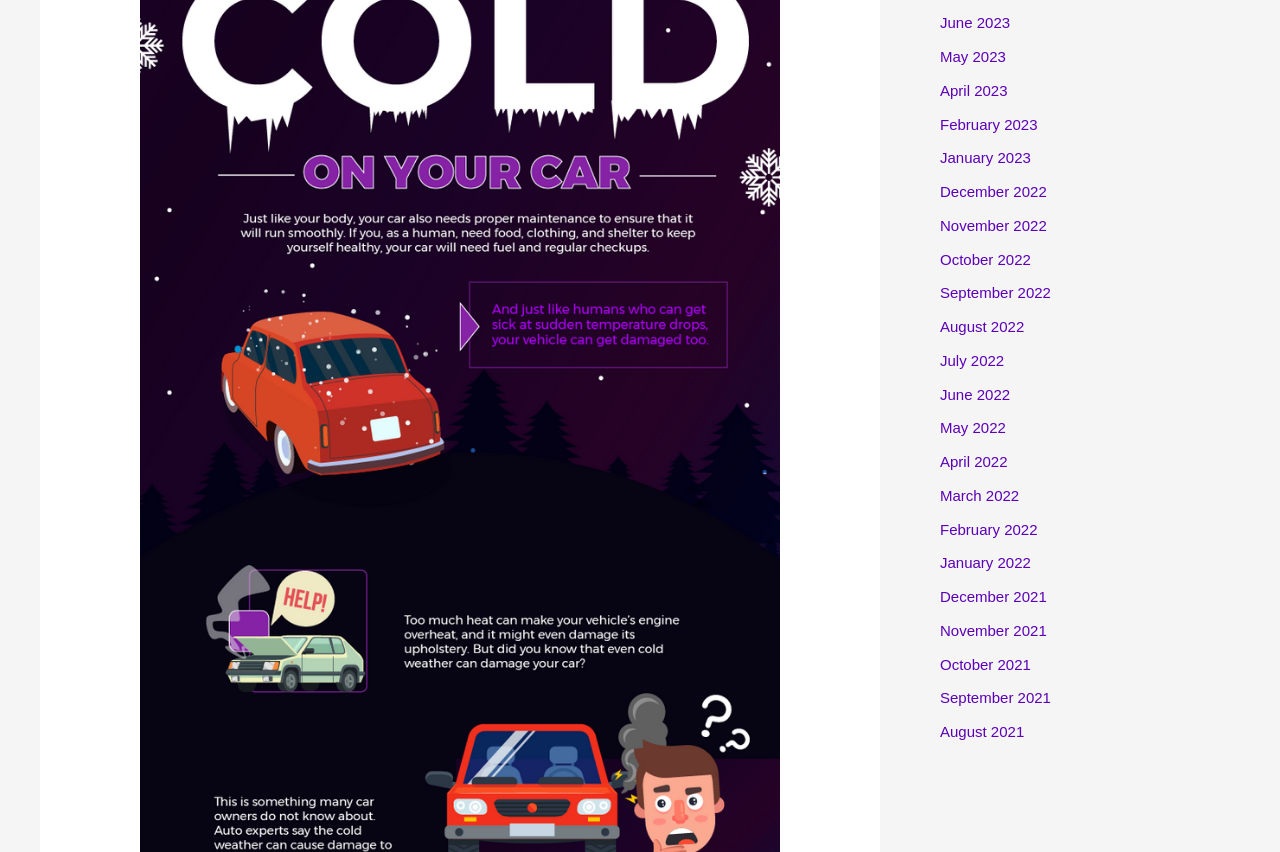Determine the bounding box coordinates for the area that should be clicked to carry out the following instruction: "view May 2022".

[0.734, 0.492, 0.786, 0.512]